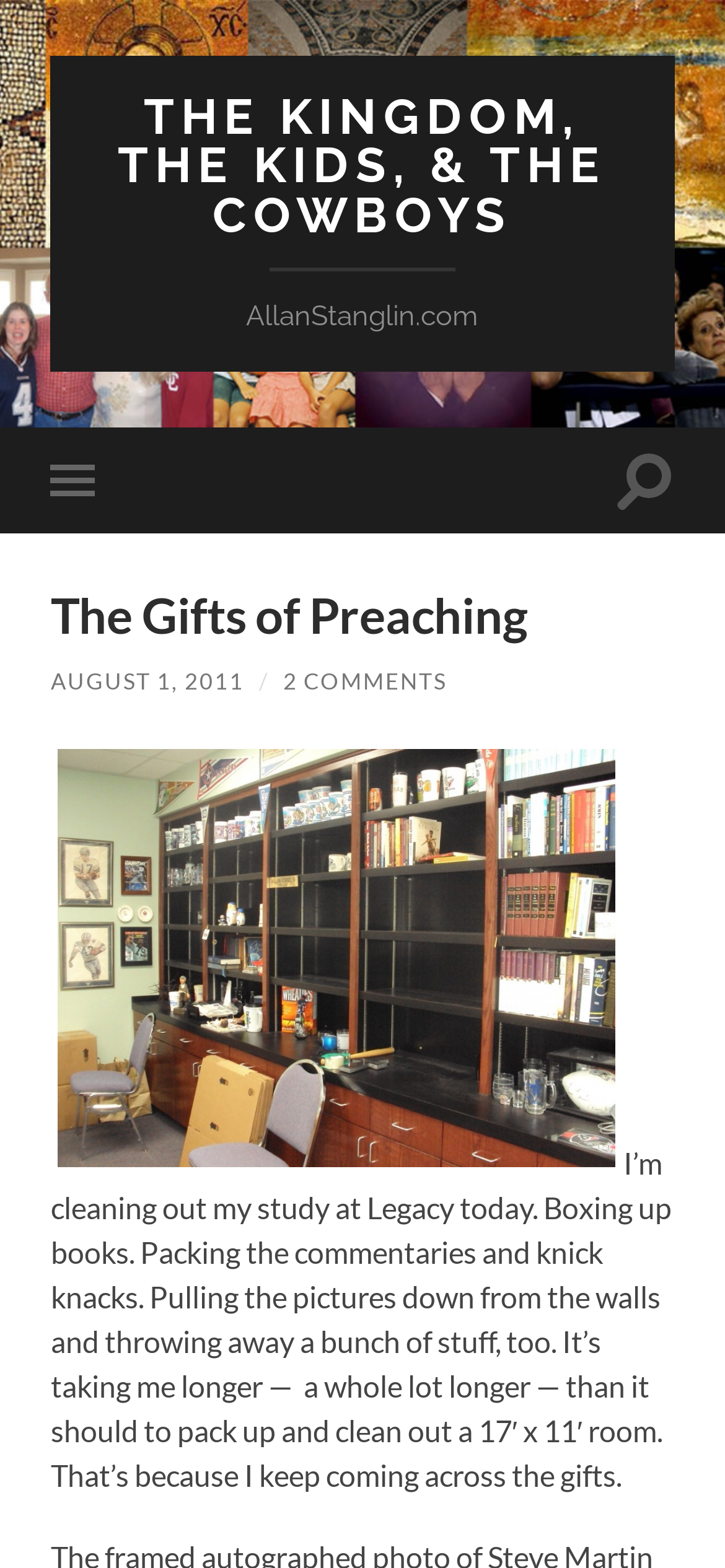Is there an image on the webpage?
Answer the question using a single word or phrase, according to the image.

Yes